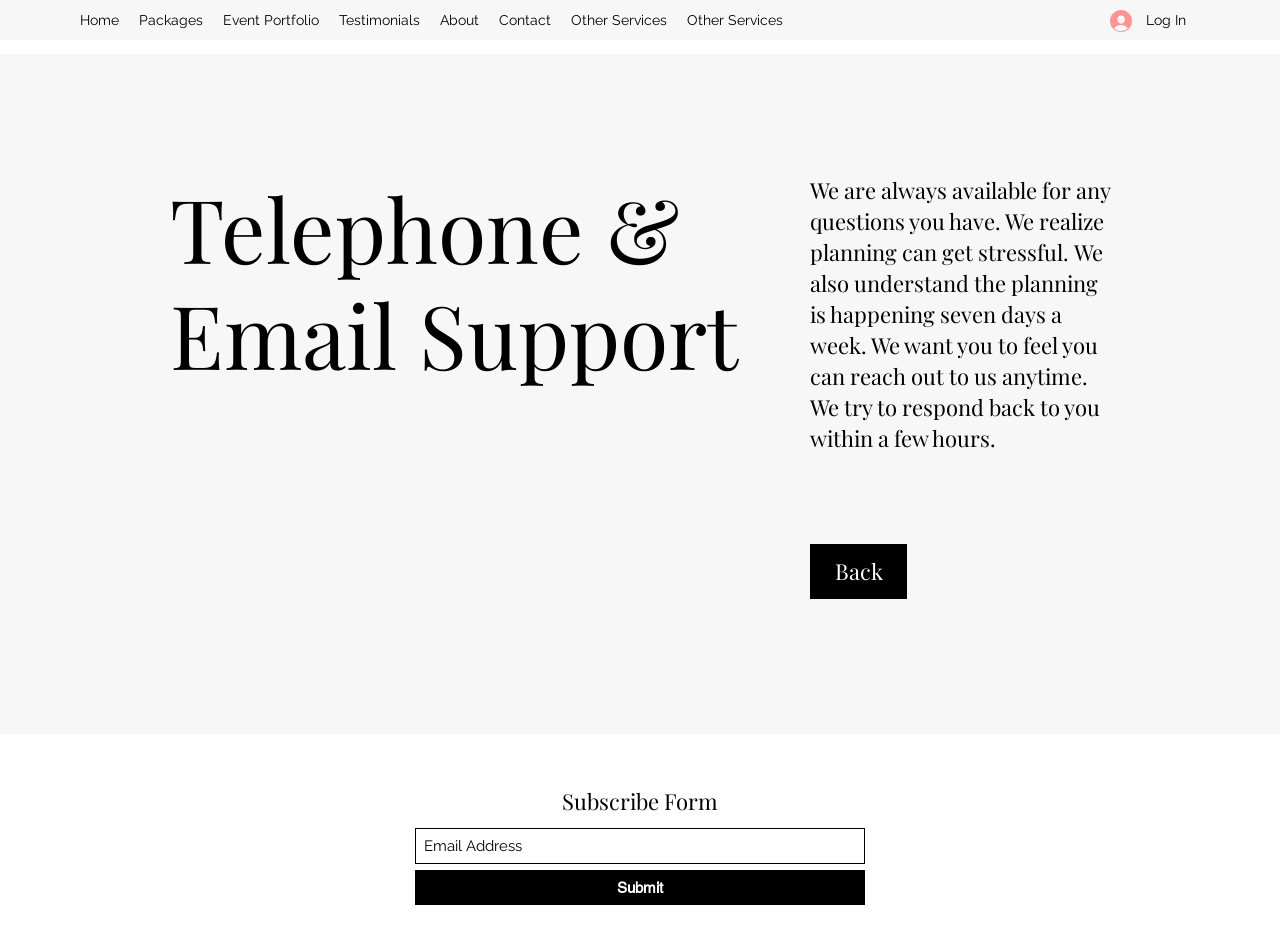Kindly respond to the following question with a single word or a brief phrase: 
What is the button below the image used for?

Log In